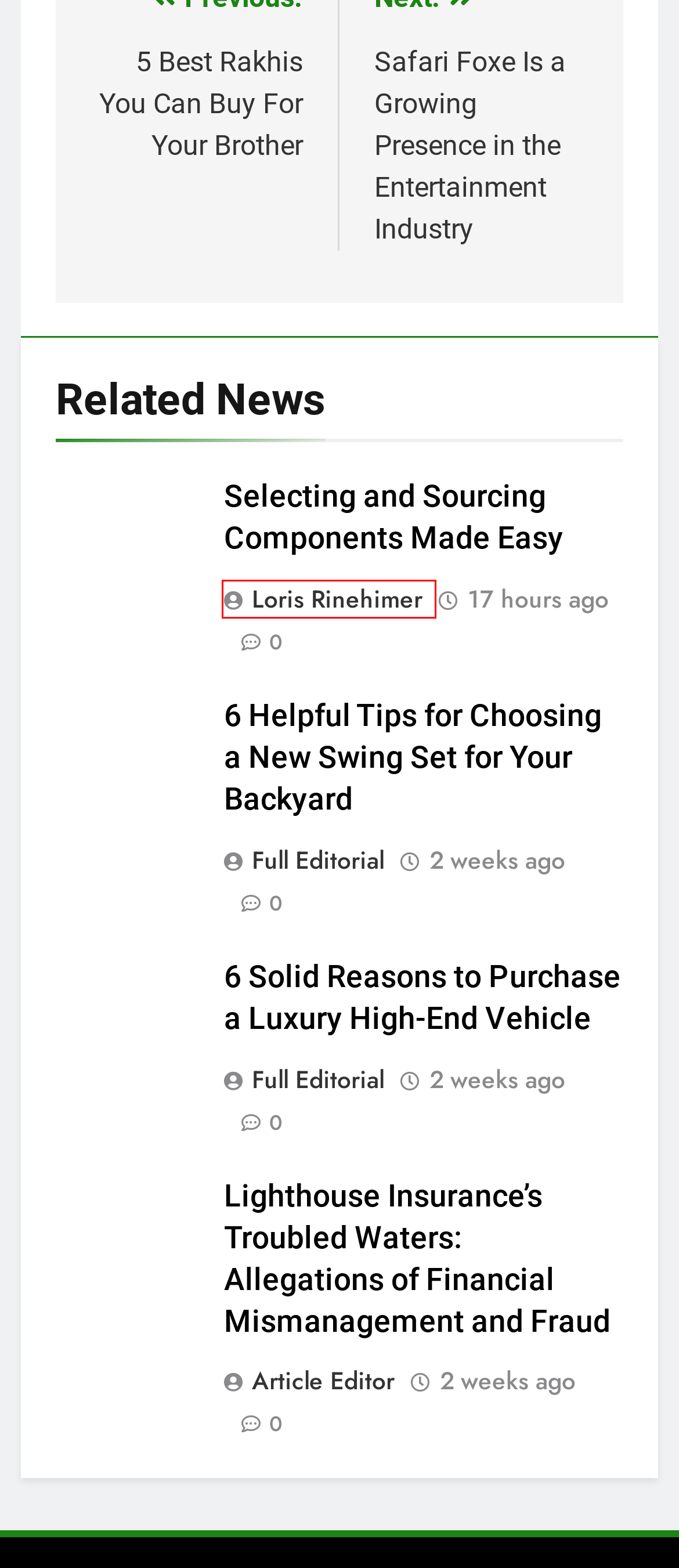Analyze the screenshot of a webpage with a red bounding box and select the webpage description that most accurately describes the new page resulting from clicking the element inside the red box. Here are the candidates:
A. 8 Great Father's Day Gift Ideas to Consider Giving - SourceFed - All the News That Matters
B. Full Editorial, Author at SourceFed - All the News That Matters
C. The Most Stunning Pavilion Inspirations for Hosting - SourceFed - All the News That Matters
D. 6 Solid Reasons to Purchase a Luxury High-End Vehicle - SourceFed - All the News That Matters
E. Lighthouse Insurance's Troubled Waters: Allegations of Financial Mismanagement and Fraud
F. 5 Best Rakhis You Can Buy For Your Brother - SourceFed - All the News That Matters
G. Loris Rinehimer, Author at SourceFed - All the News That Matters
H. Article Editor, Author at SourceFed - All the News That Matters

G